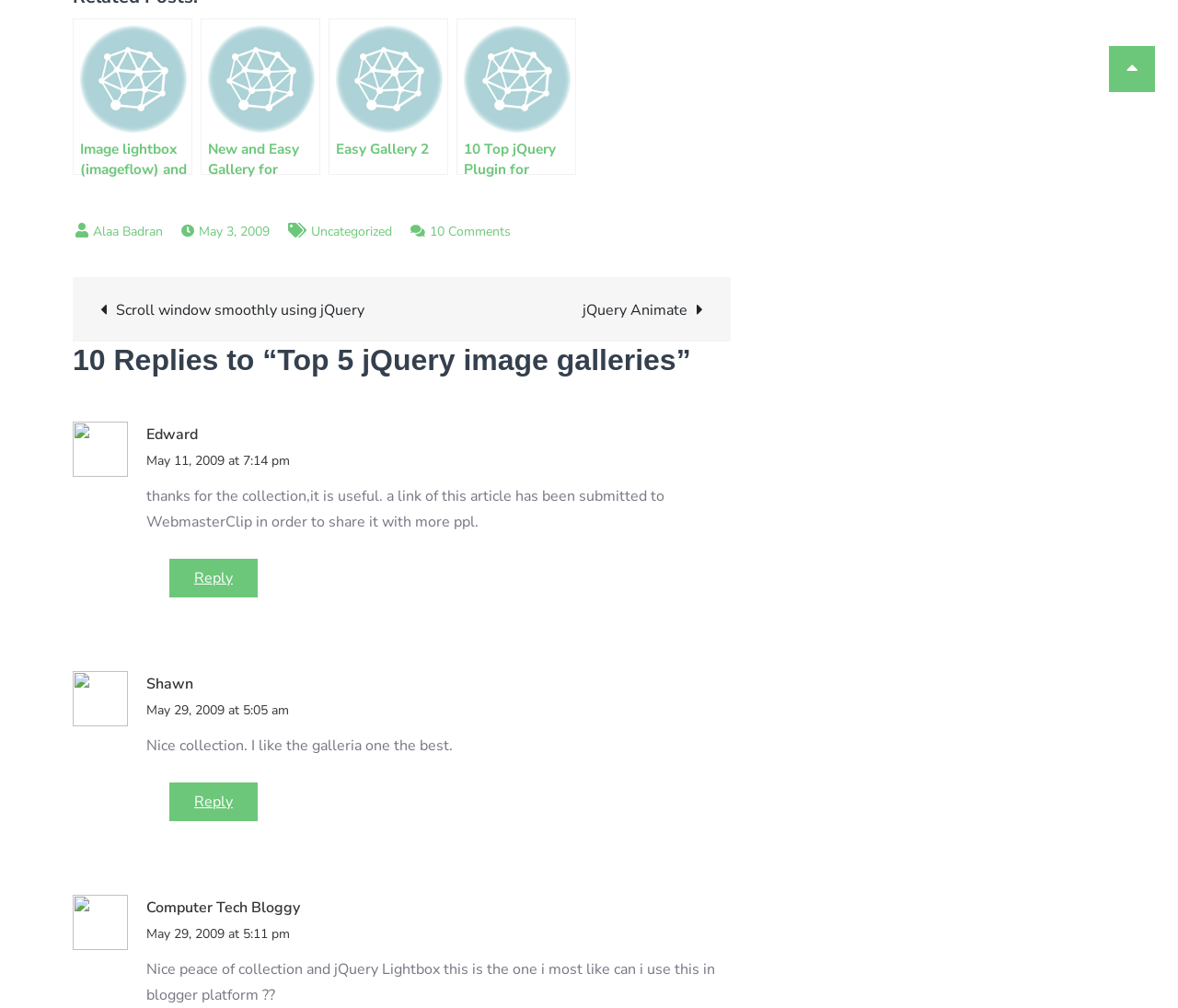Answer the following query with a single word or phrase:
What is the name of the blog?

Computer Tech Bloggy